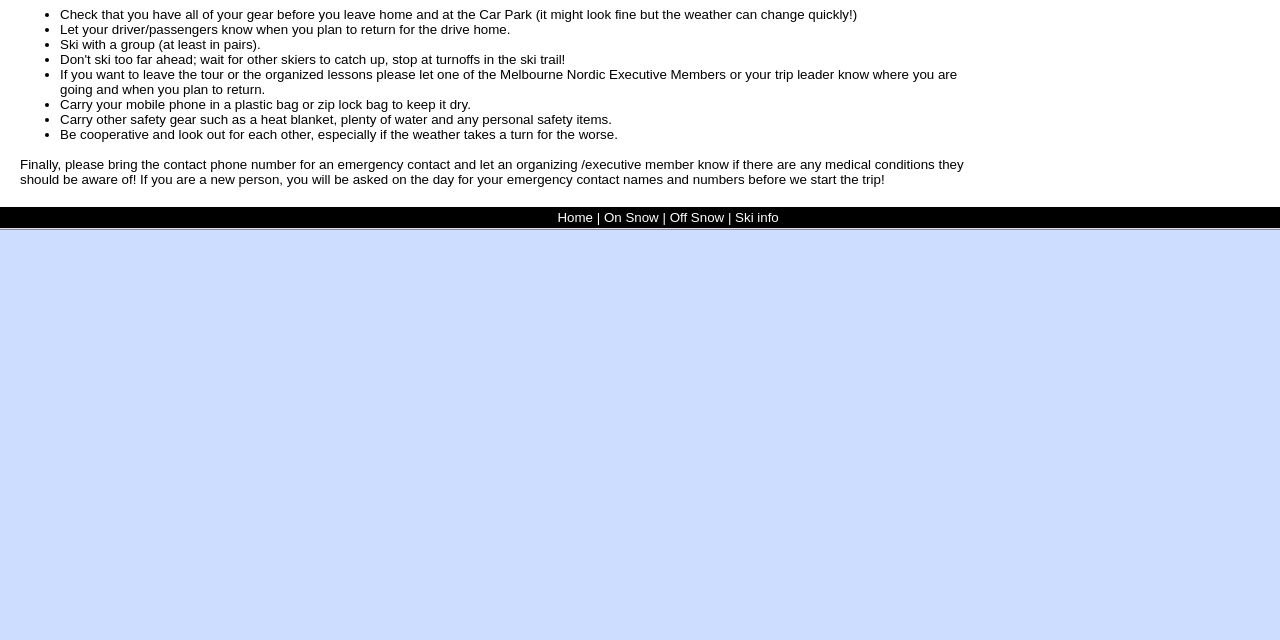Provide the bounding box coordinates of the HTML element described by the text: "Ski info". The coordinates should be in the format [left, top, right, bottom] with values between 0 and 1.

[0.574, 0.329, 0.608, 0.352]